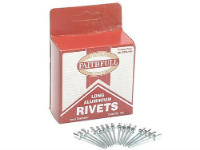What is the price of the rivets?
Using the image provided, answer with just one word or phrase.

£9.30